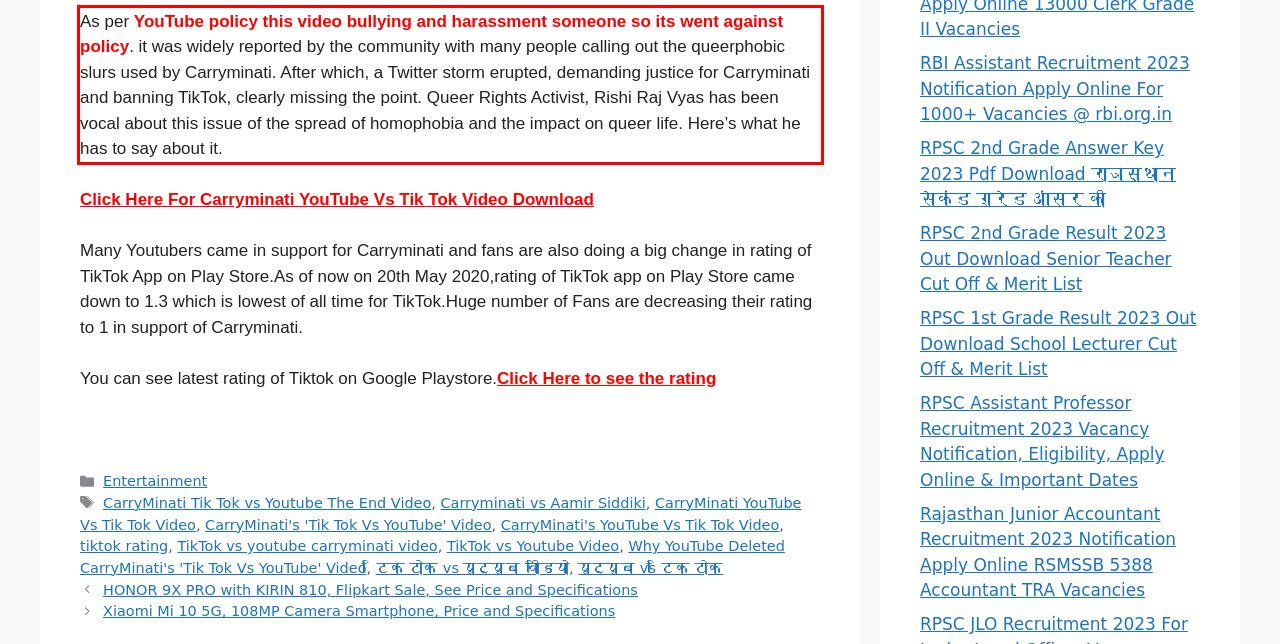Identify and transcribe the text content enclosed by the red bounding box in the given screenshot.

As per YouTube policy this video bullying and harassment someone so its went against policy. it was widely reported by the community with many people calling out the queerphobic slurs used by Carryminati. After which, a Twitter storm erupted, demanding justice for Carryminati and banning TikTok, clearly missing the point. Queer Rights Activist, Rishi Raj Vyas has been vocal about this issue of the spread of homophobia and the impact on queer life. Here’s what he has to say about it.